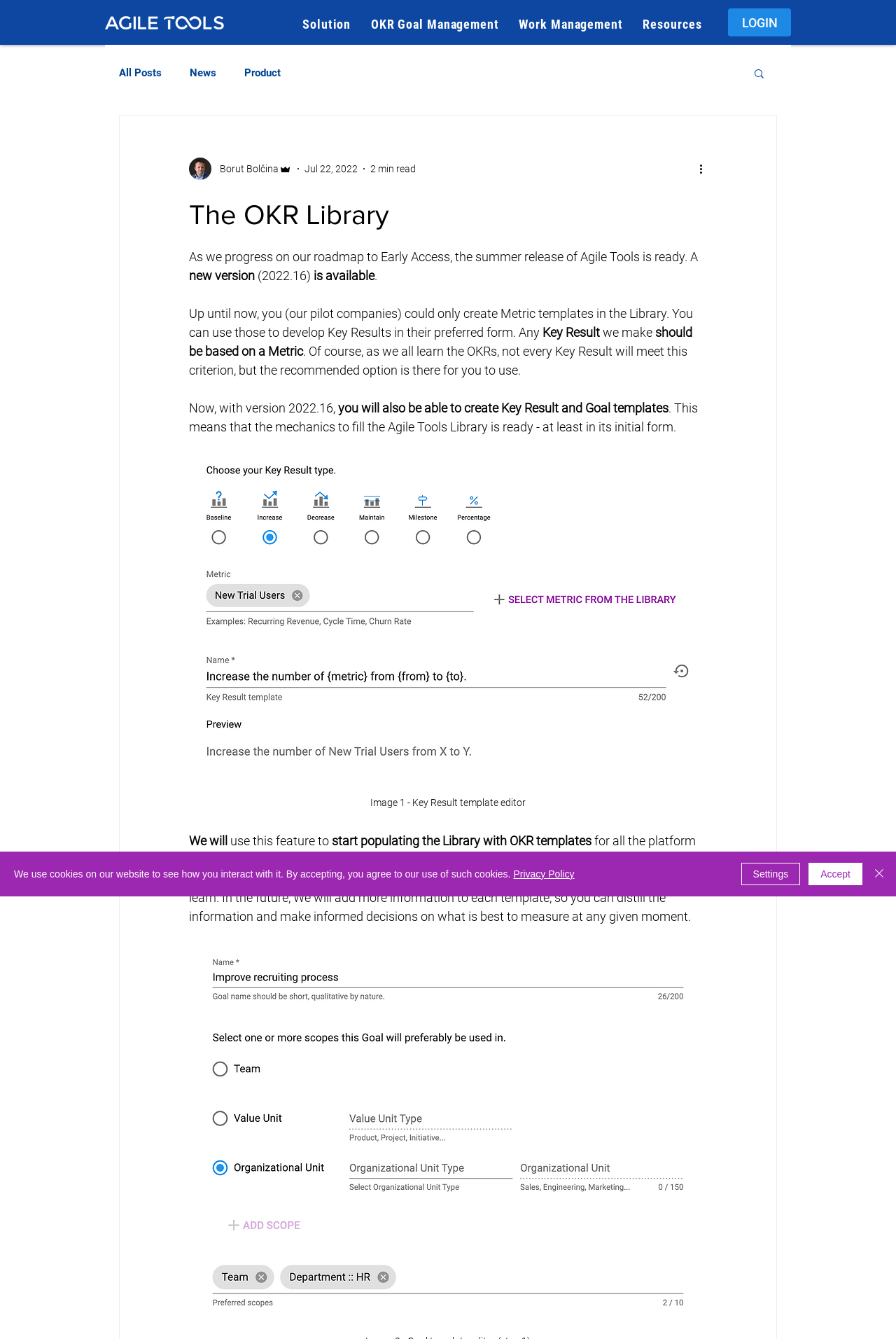Please look at the image and answer the question with a detailed explanation: What is the logo of Agile Tools?

The logo of Agile Tools is located at the top left corner of the webpage, and it is an image with the text 'Agile Tools Logo White'.